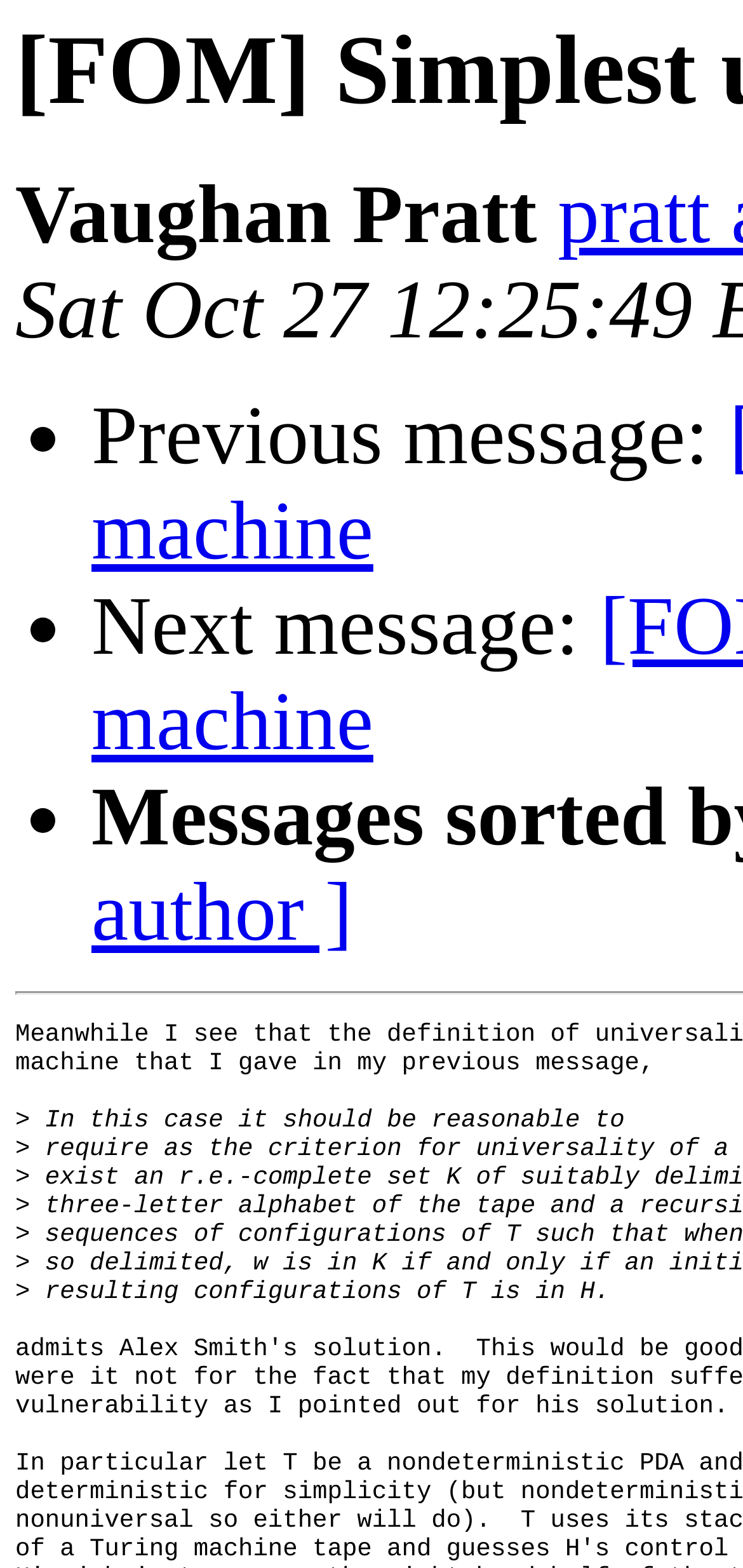What is the first message mentioned?
Answer the question based on the image using a single word or a brief phrase.

Previous message: